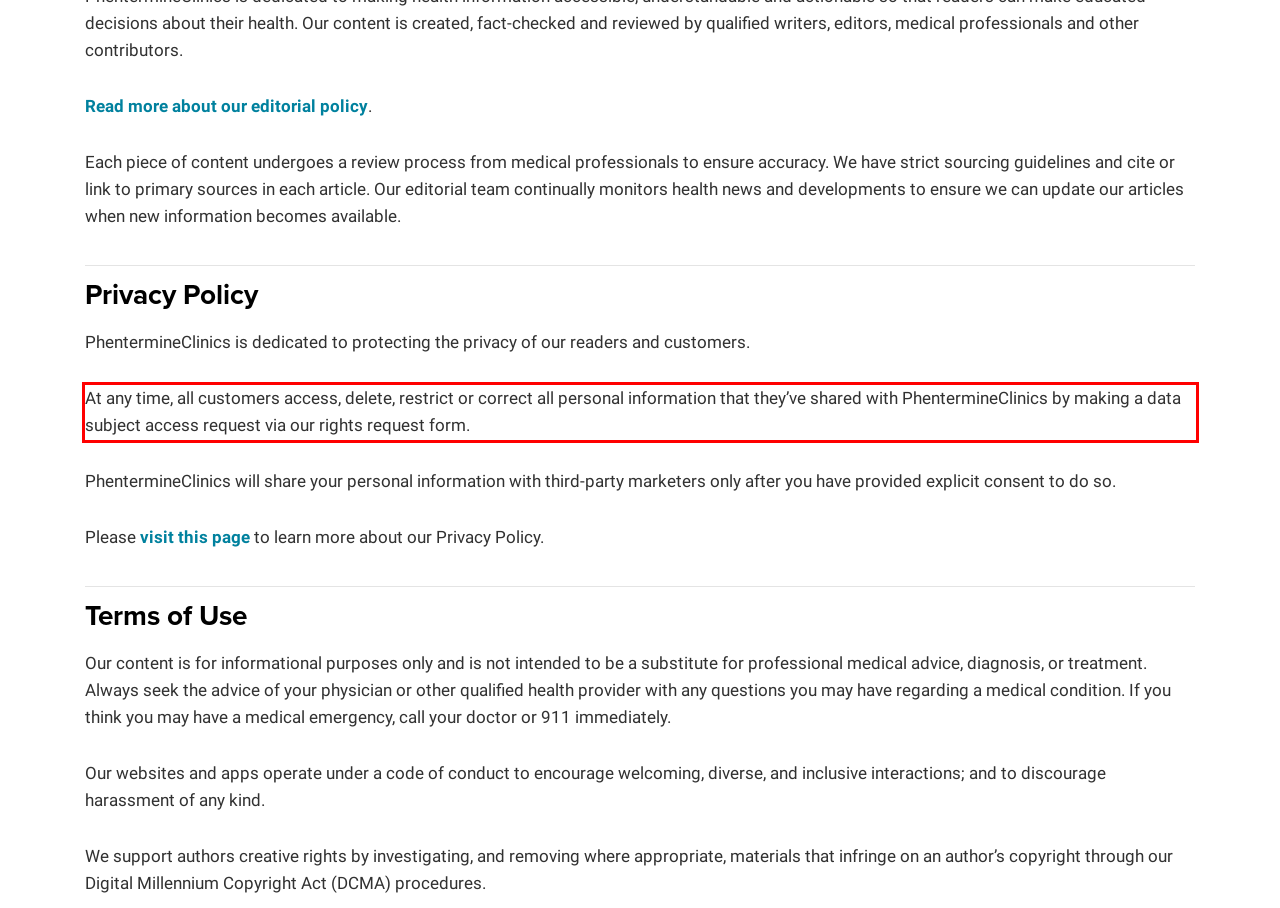In the screenshot of the webpage, find the red bounding box and perform OCR to obtain the text content restricted within this red bounding box.

At any time, all customers access, delete, restrict or correct all personal information that they’ve shared with PhentermineClinics by making a data subject access request via our rights request form.